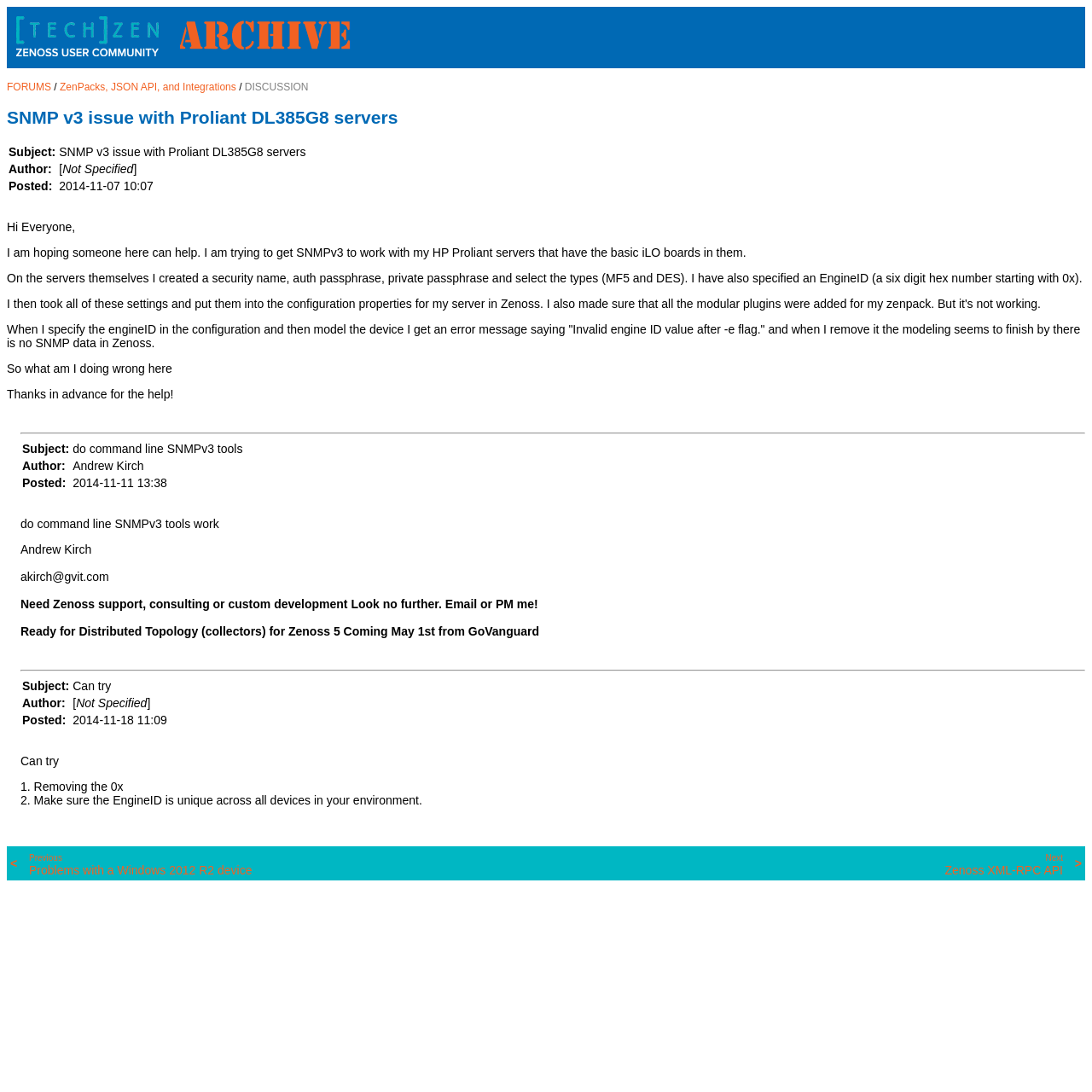Refer to the image and provide a thorough answer to this question:
What is the text of the separator element?

The separator element has no text, as indicated by its empty OCR text. It has a horizontal orientation and bounding box coordinates [0.019, 0.396, 0.994, 0.398].